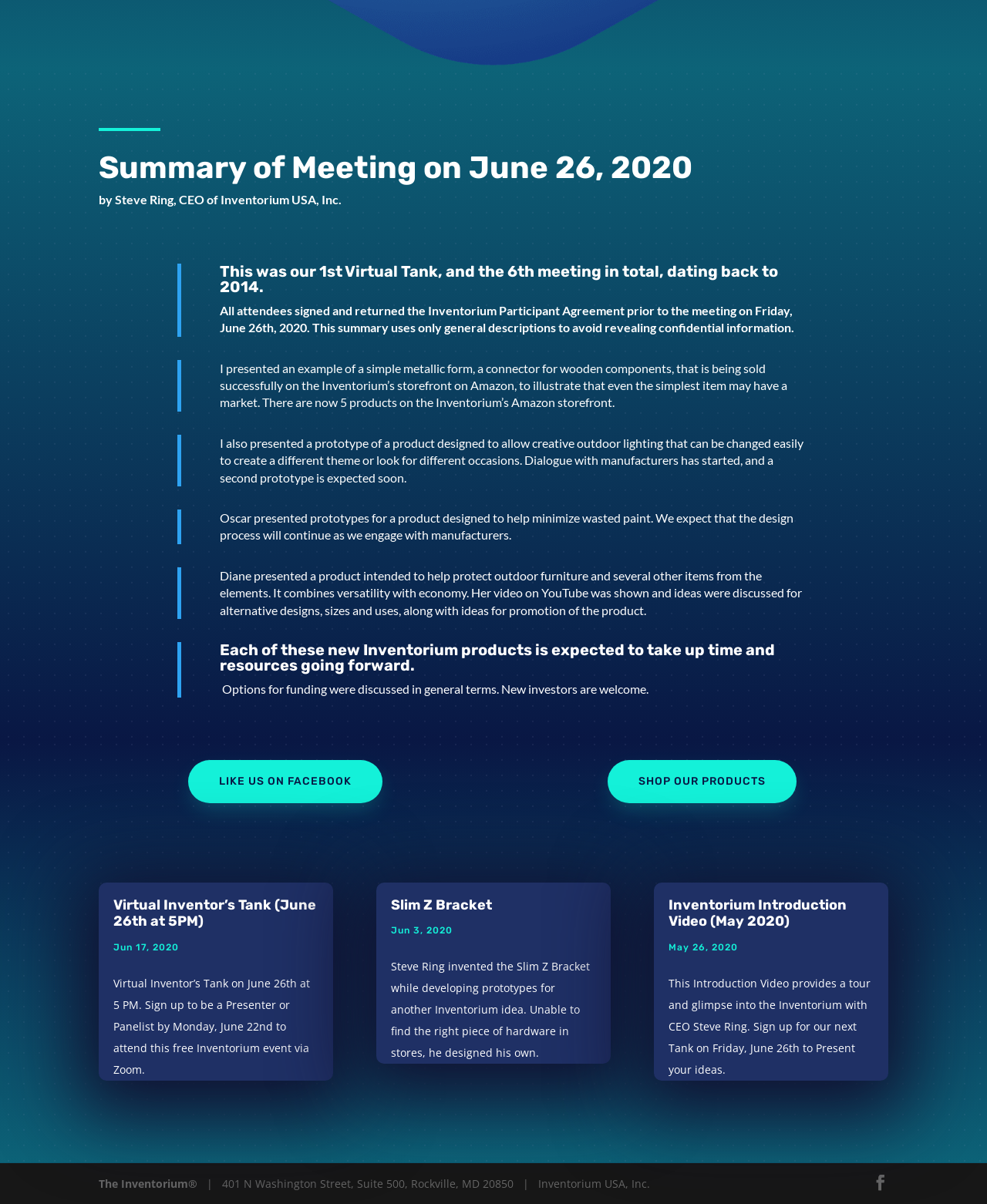Find the bounding box coordinates corresponding to the UI element with the description: "Inventorium Introduction Video (May 2020)". The coordinates should be formatted as [left, top, right, bottom], with values as floats between 0 and 1.

[0.677, 0.744, 0.858, 0.772]